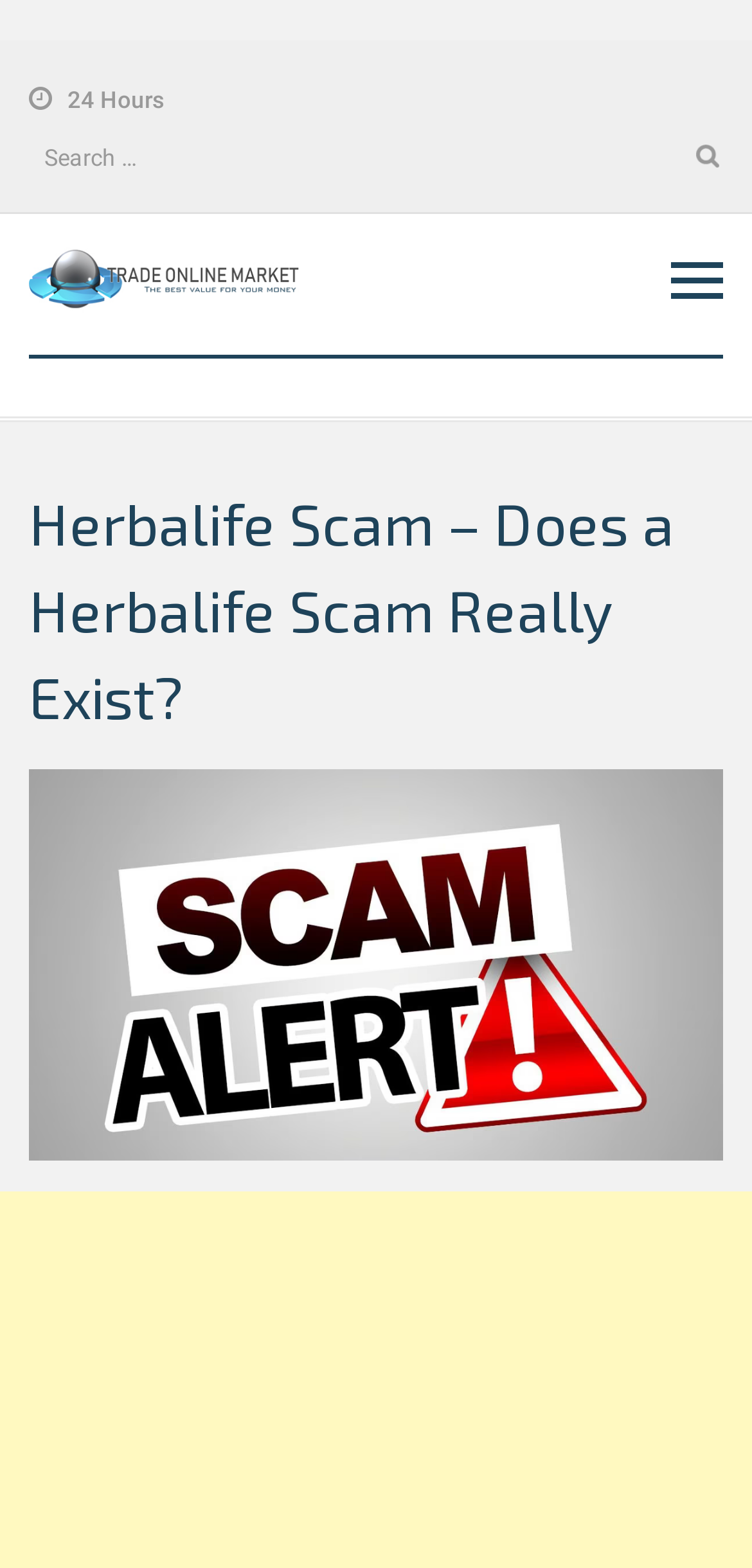Use one word or a short phrase to answer the question provided: 
Is there an image on the webpage?

Yes